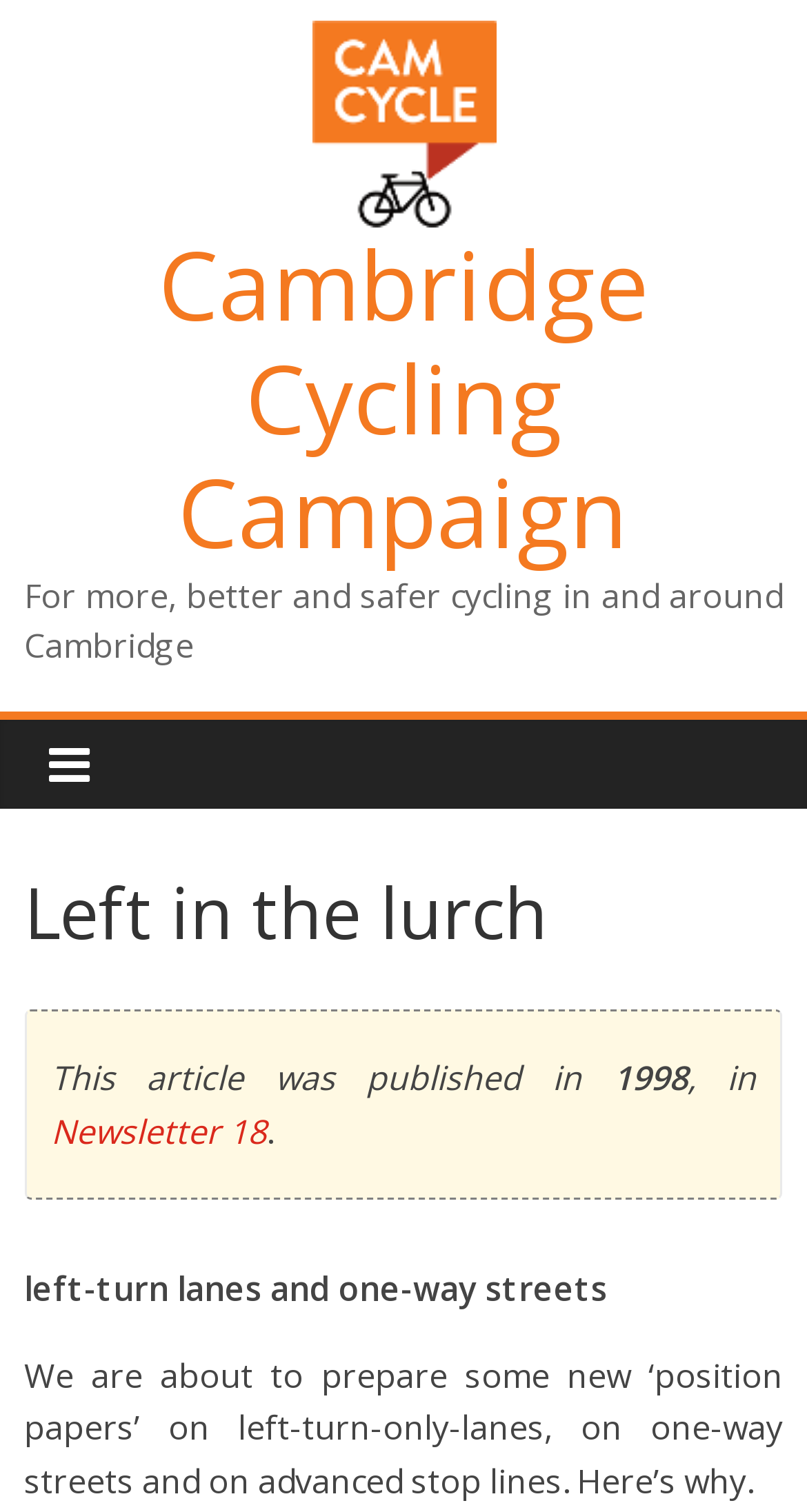Determine the main heading text of the webpage.

Left in the lurch